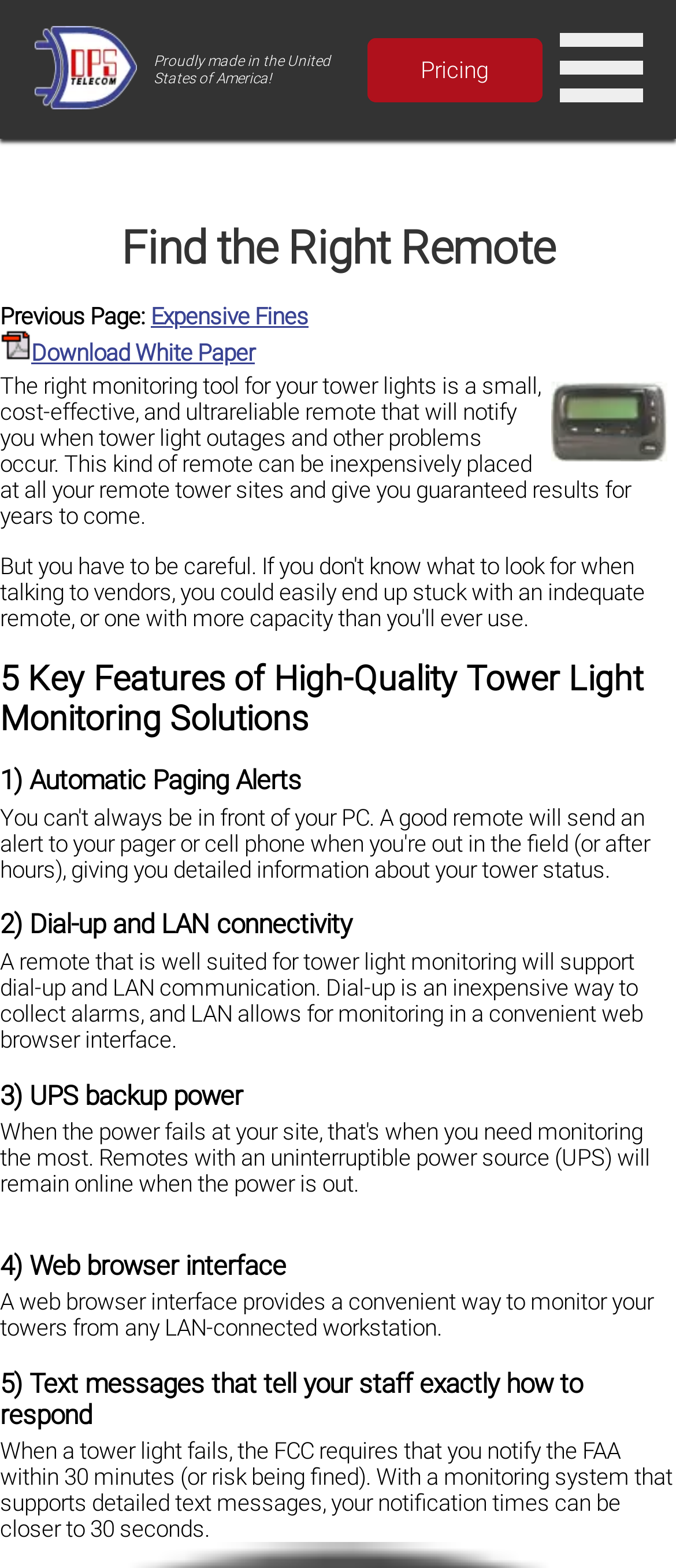Identify and provide the text content of the webpage's primary headline.

Find the Right Remote